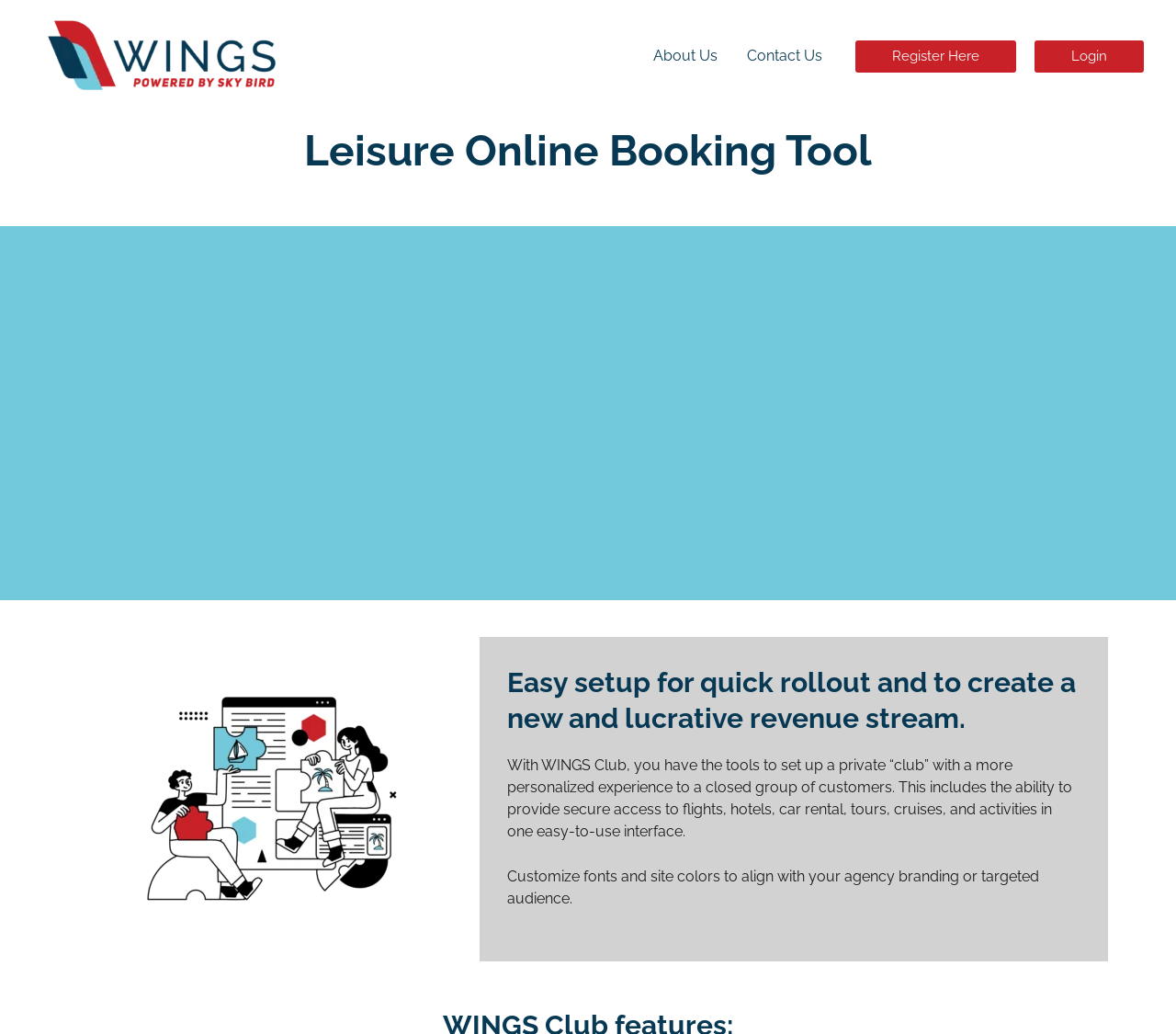Identify the bounding box for the described UI element: "Register Here".

[0.727, 0.039, 0.864, 0.07]